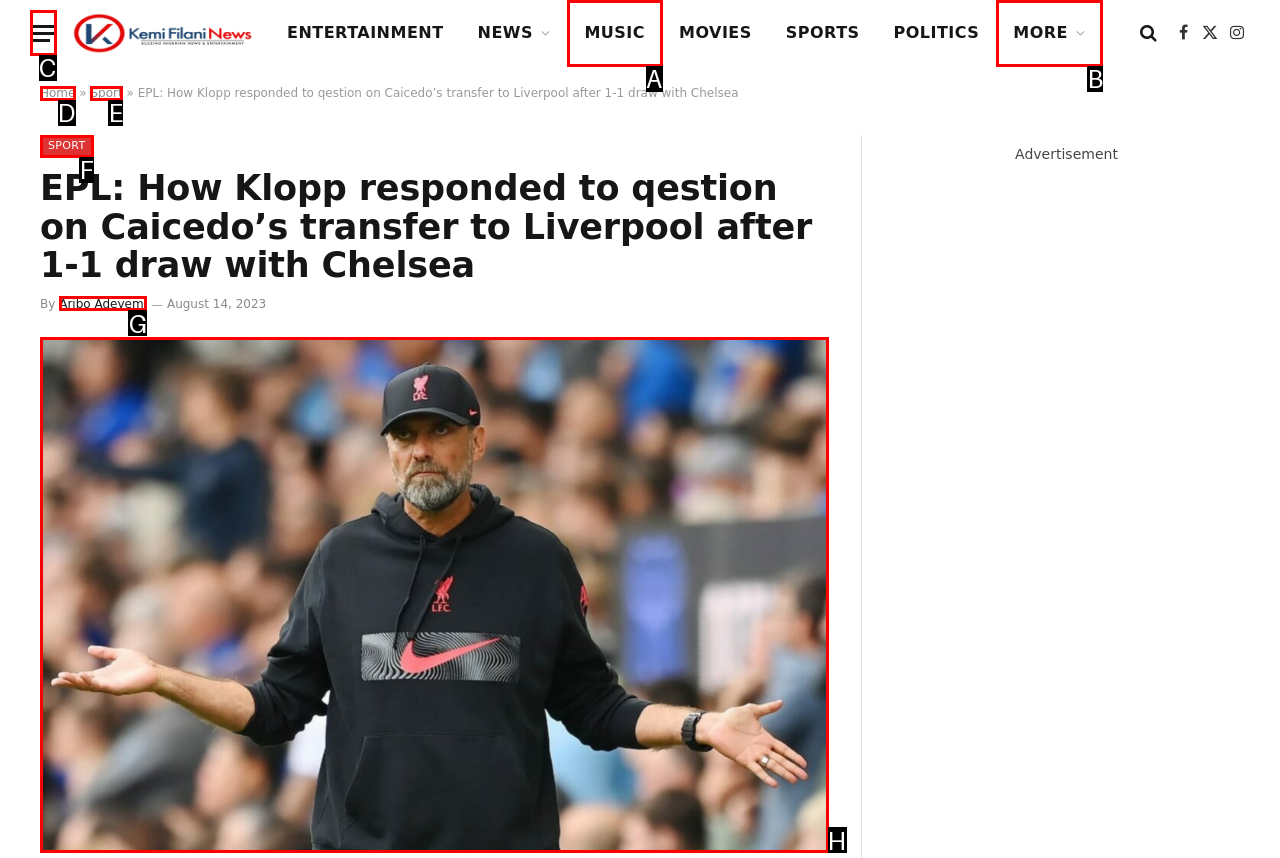Please identify the UI element that matches the description: MORE
Respond with the letter of the correct option.

B